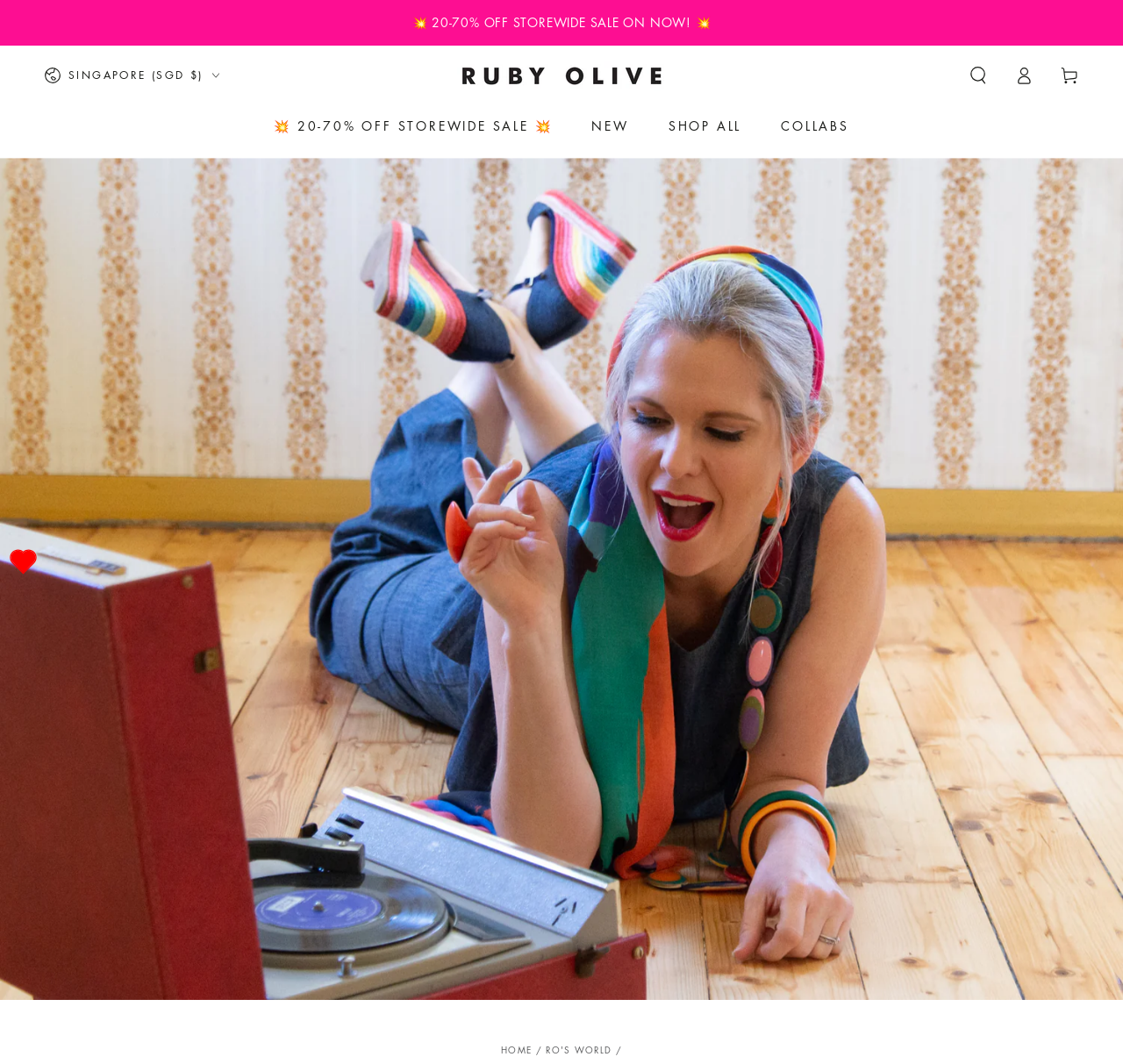Locate the coordinates of the bounding box for the clickable region that fulfills this instruction: "Explore Vedic Mythology Music and Mantras on Spotify".

None